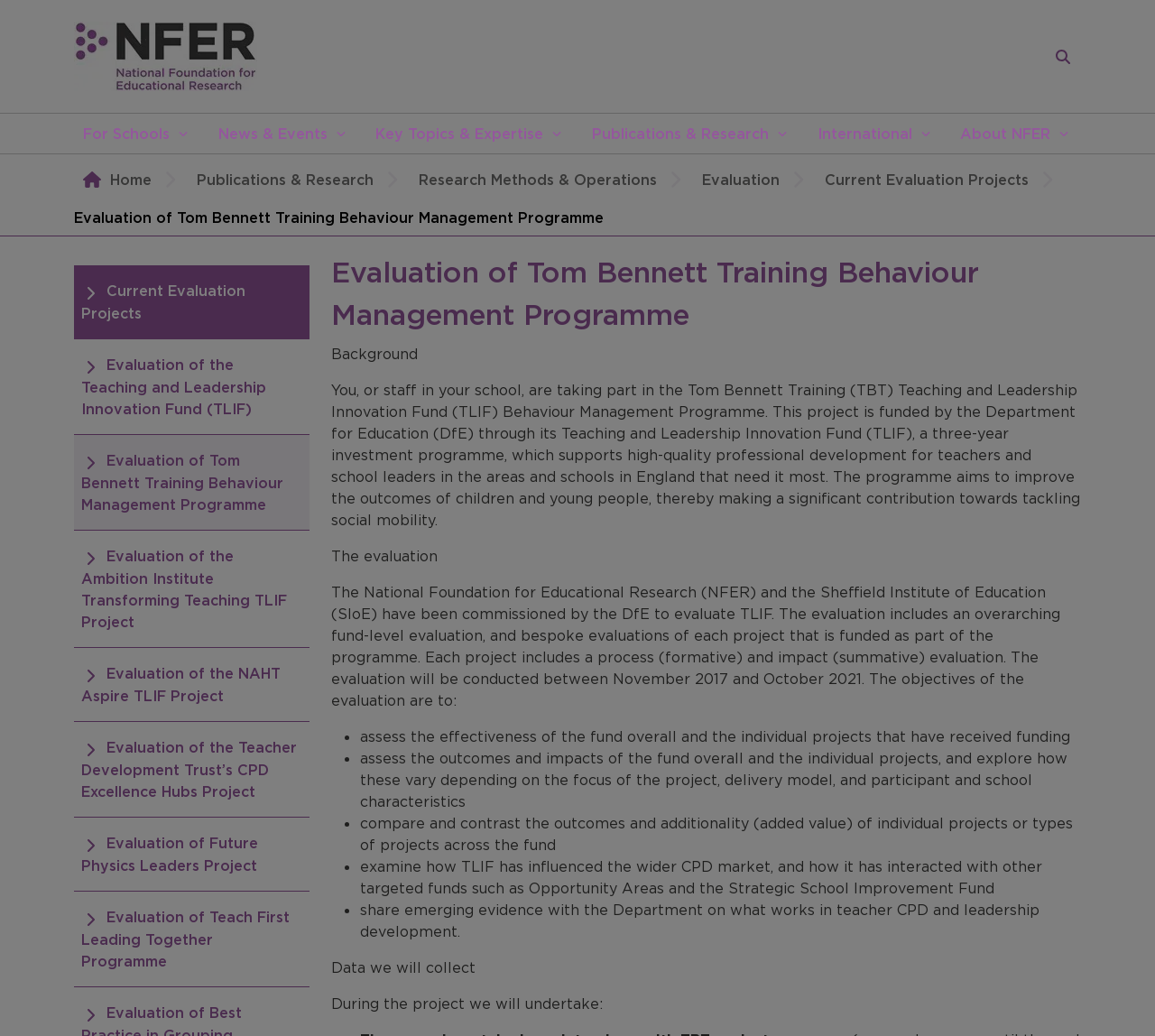Select the bounding box coordinates of the element I need to click to carry out the following instruction: "Click 'Home' in the breadcrumb".

[0.064, 0.156, 0.162, 0.191]